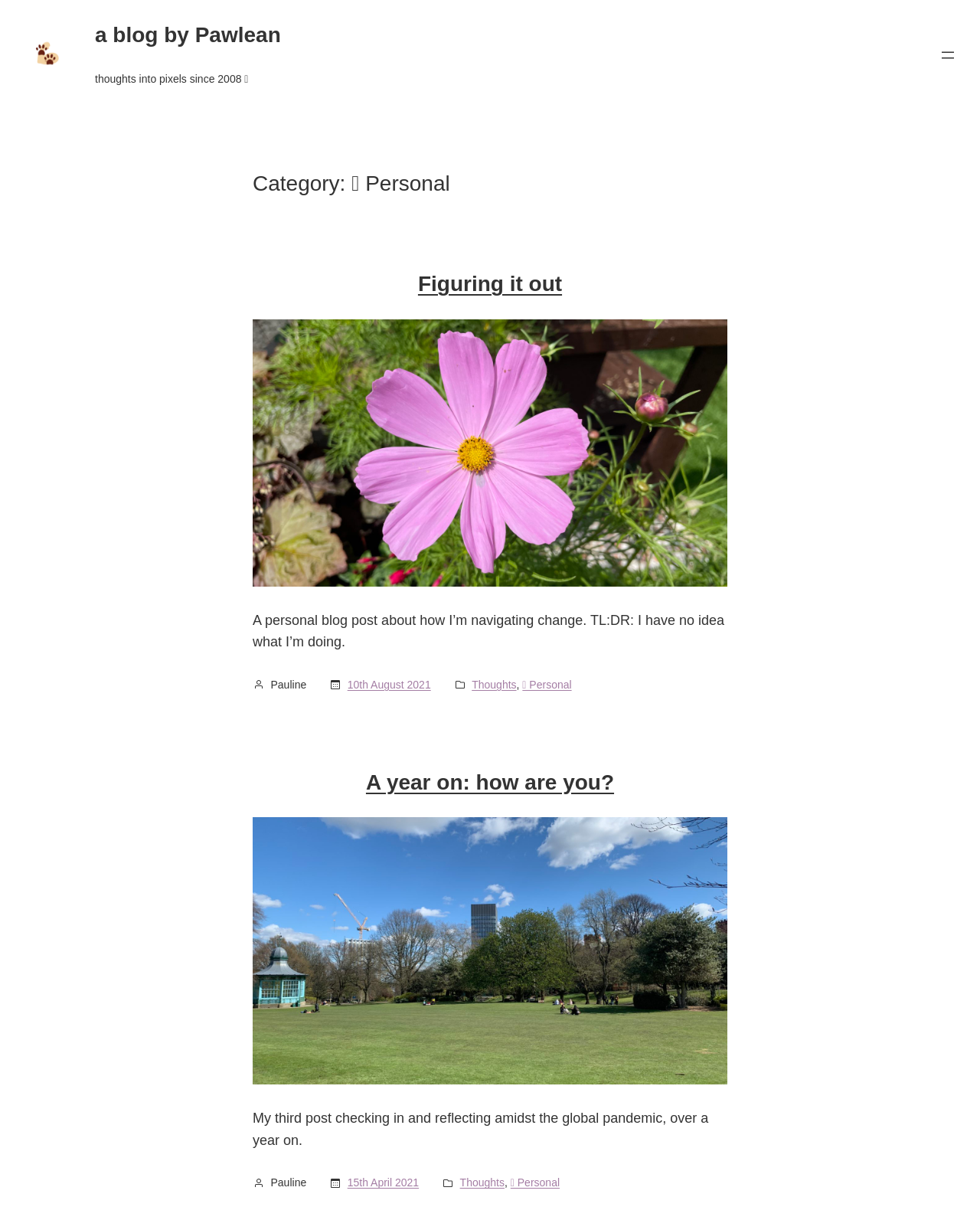How many blog posts are displayed on this page?
Relying on the image, give a concise answer in one word or a brief phrase.

2